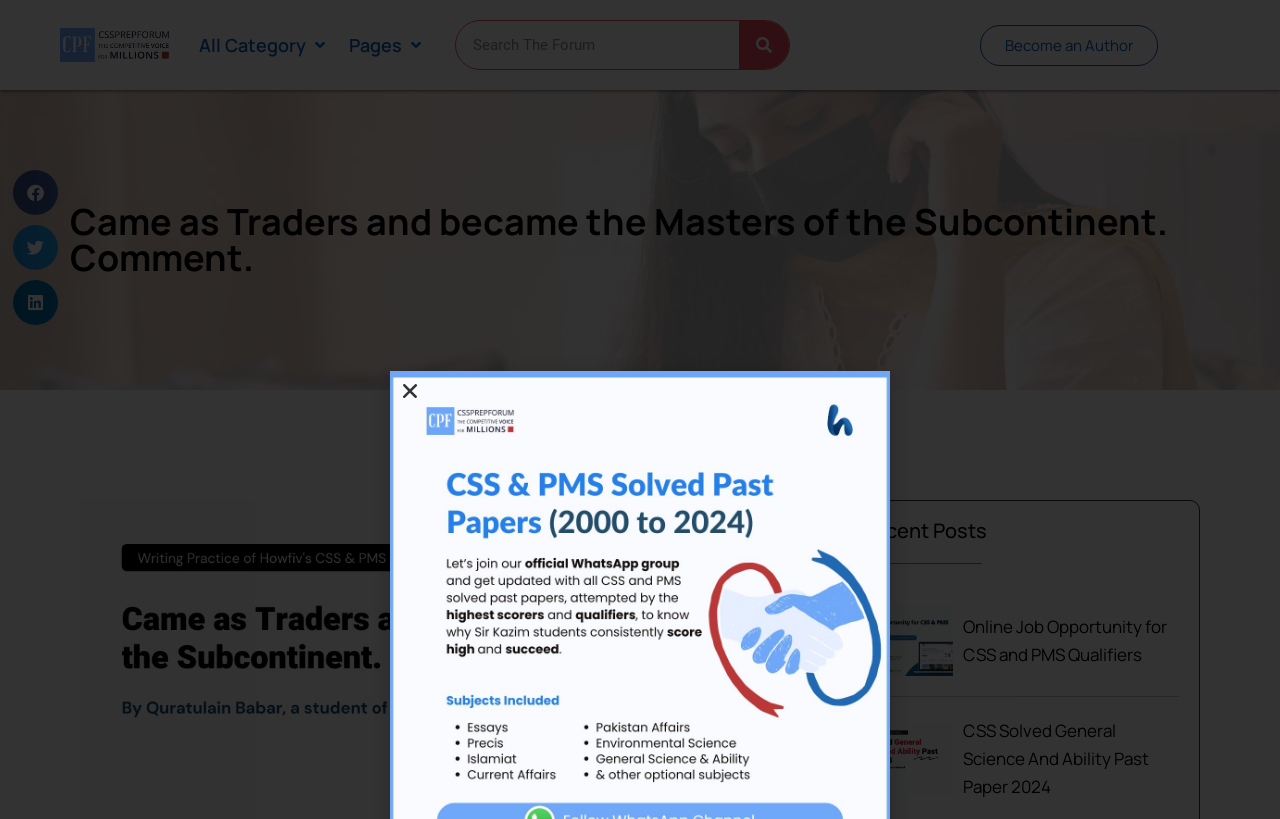Find the bounding box coordinates of the clickable area that will achieve the following instruction: "Search for something".

[0.355, 0.024, 0.617, 0.085]